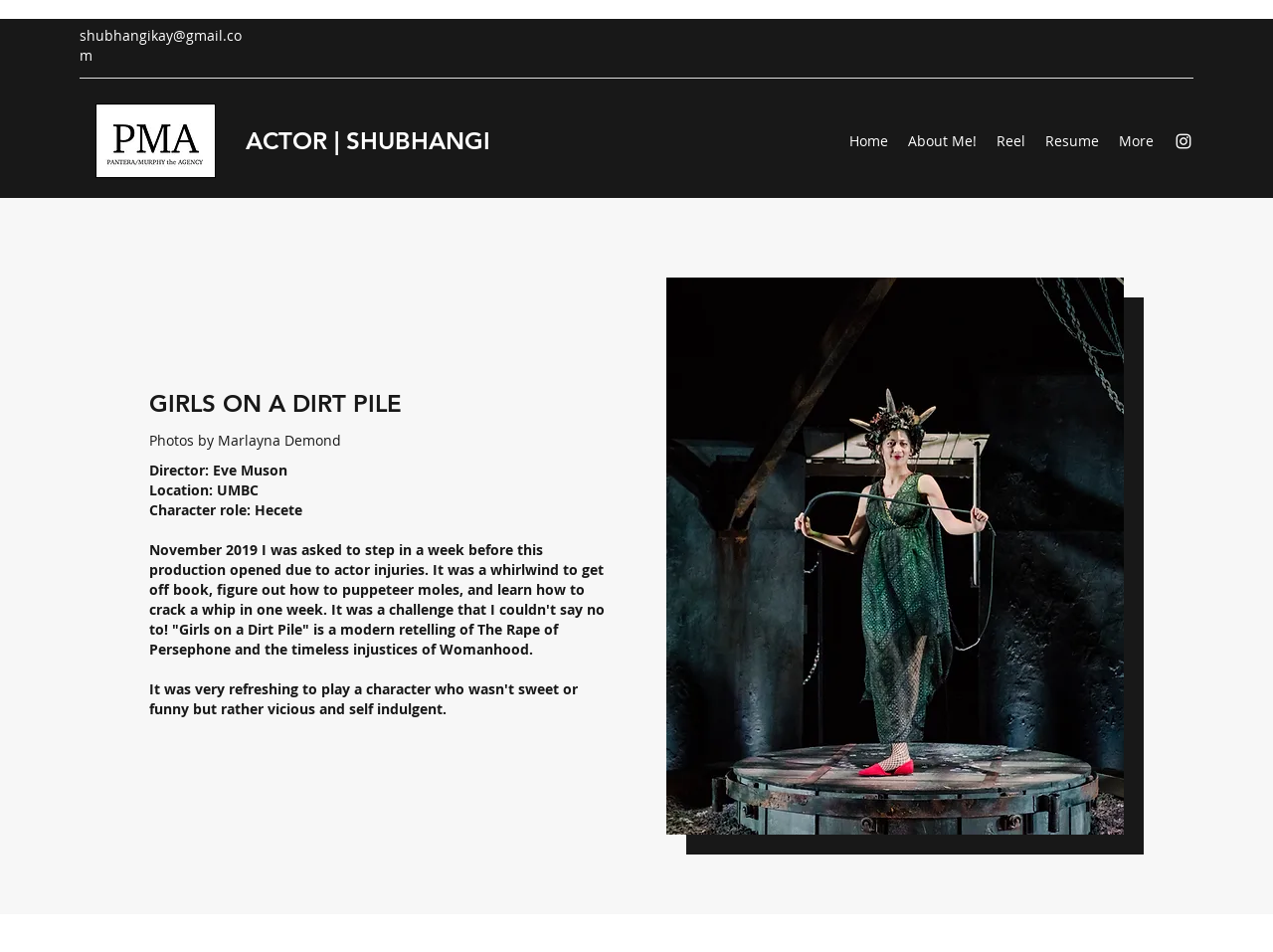Show the bounding box coordinates for the HTML element described as: "Welcome to Circus Circus!".

[0.523, 0.292, 0.883, 0.877]